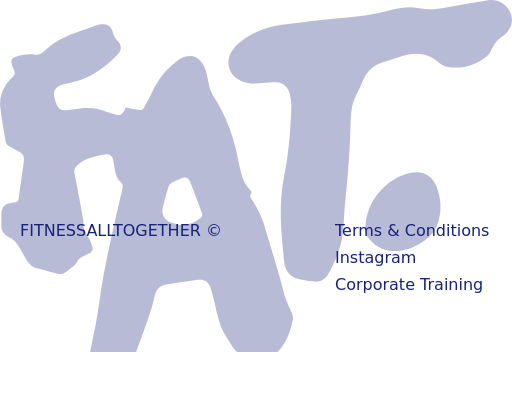What type of training is mentioned in the footer section?
Please ensure your answer to the question is detailed and covers all necessary aspects.

The link 'Corporate Training' is provided in the footer section, which implies that the website offers training services specifically designed for corporations or businesses.